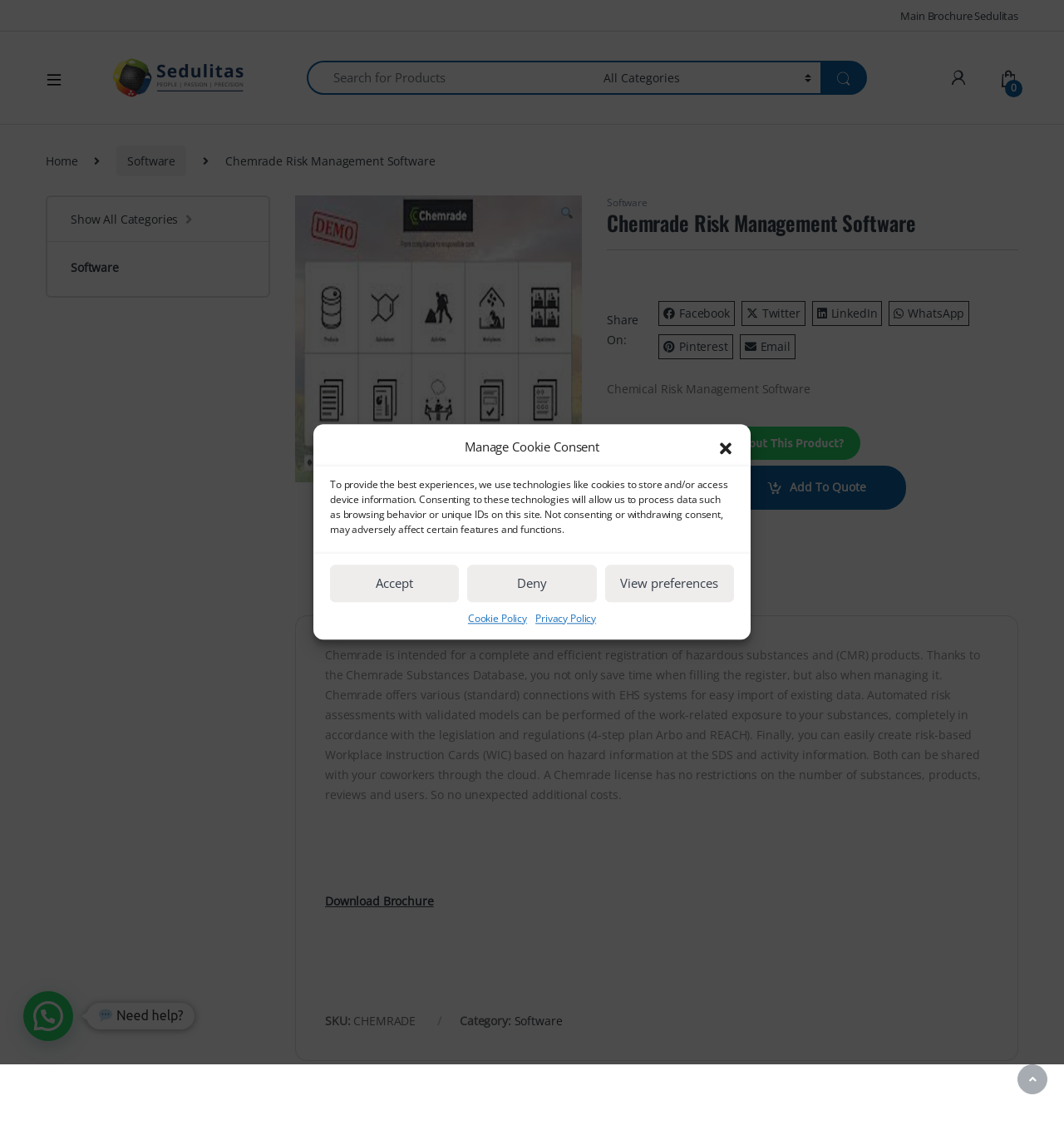Please find and report the bounding box coordinates of the element to click in order to perform the following action: "Add to quote". The coordinates should be expressed as four float numbers between 0 and 1, in the format [left, top, right, bottom].

[0.683, 0.407, 0.852, 0.445]